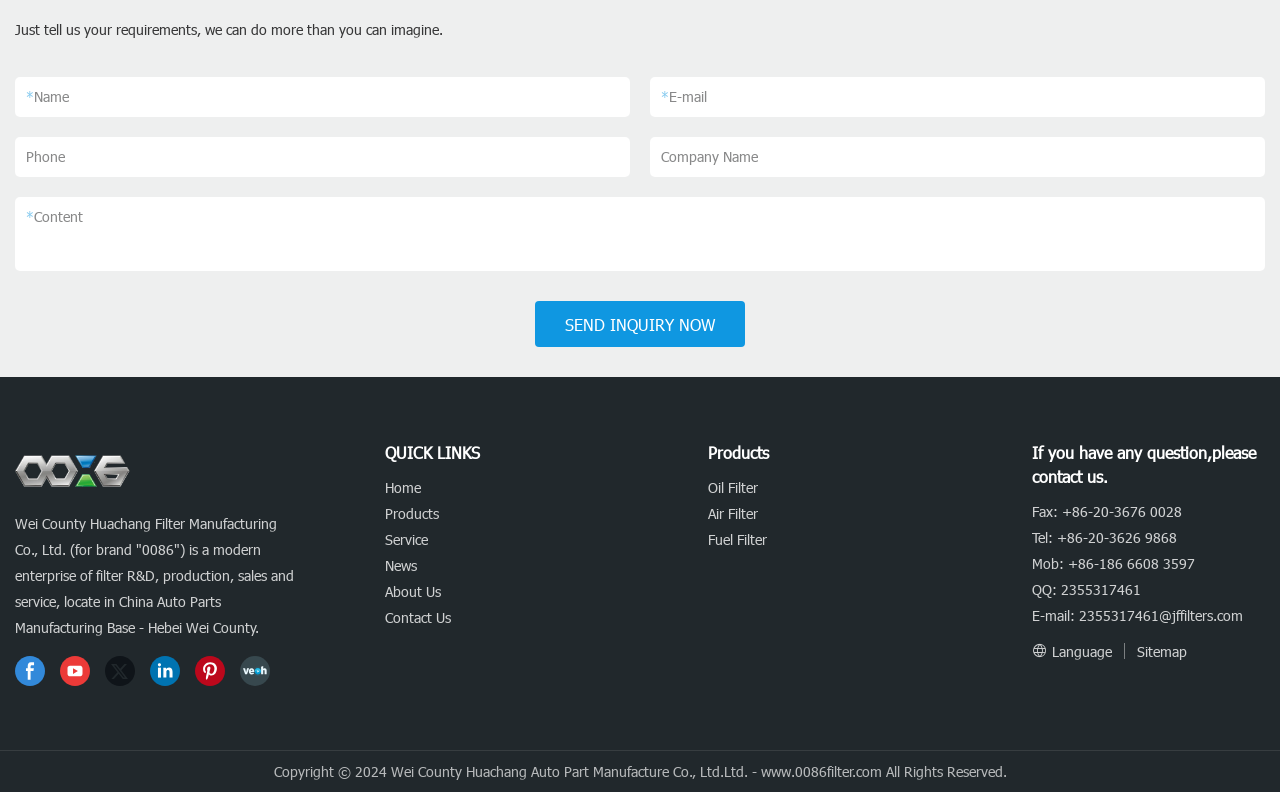What is the company name of the filter manufacturer?
From the details in the image, answer the question comprehensively.

The company name can be found in the static text element located at [0.012, 0.649, 0.23, 0.805], which states 'Wei County Huachang Filter Manufacturing Co., Ltd. (for brand "0086") is a modern enterprise of filter R&D, production, sales and service, locate in China Auto Parts Manufacturing Base - Hebei Wei County.'